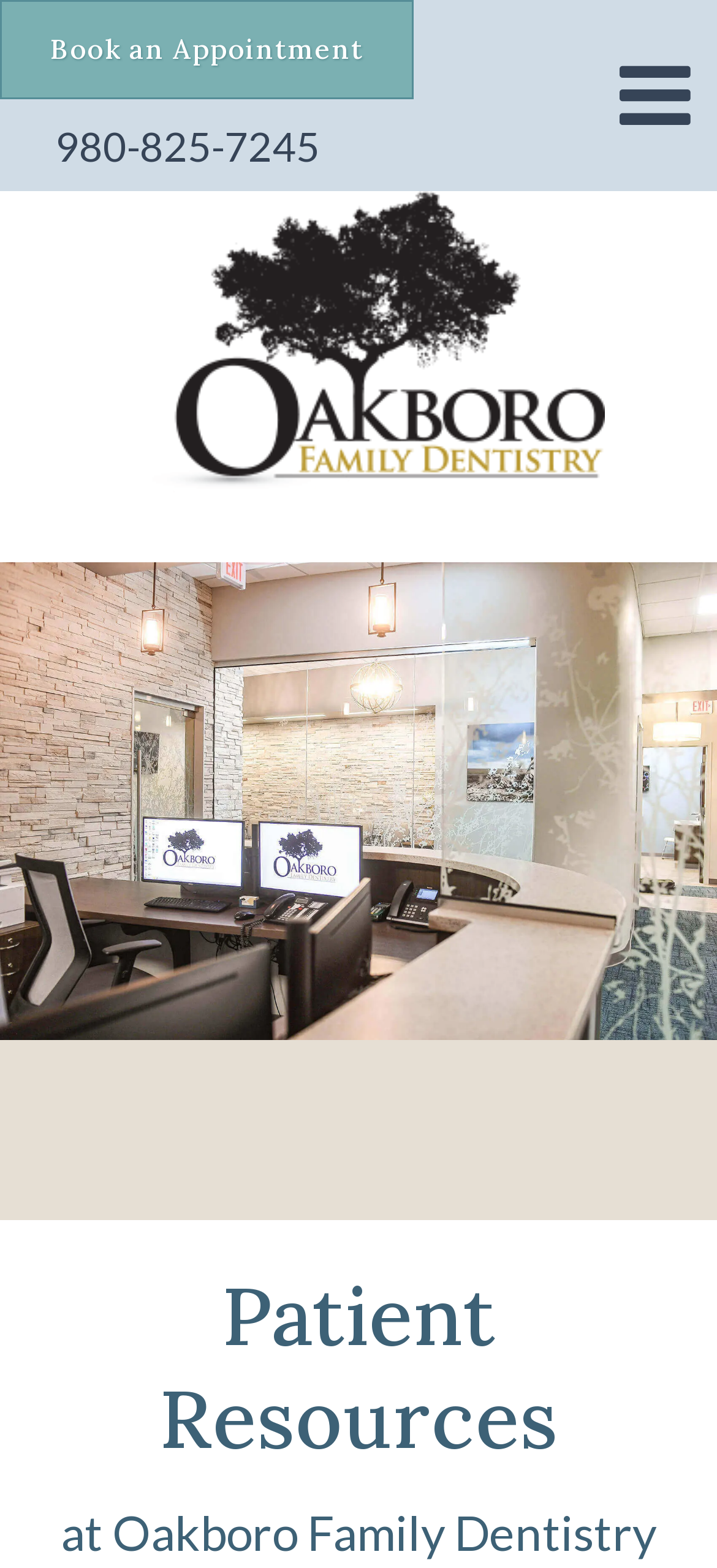Extract the primary heading text from the webpage.

Patient Resources
at Oakboro Family Dentistry